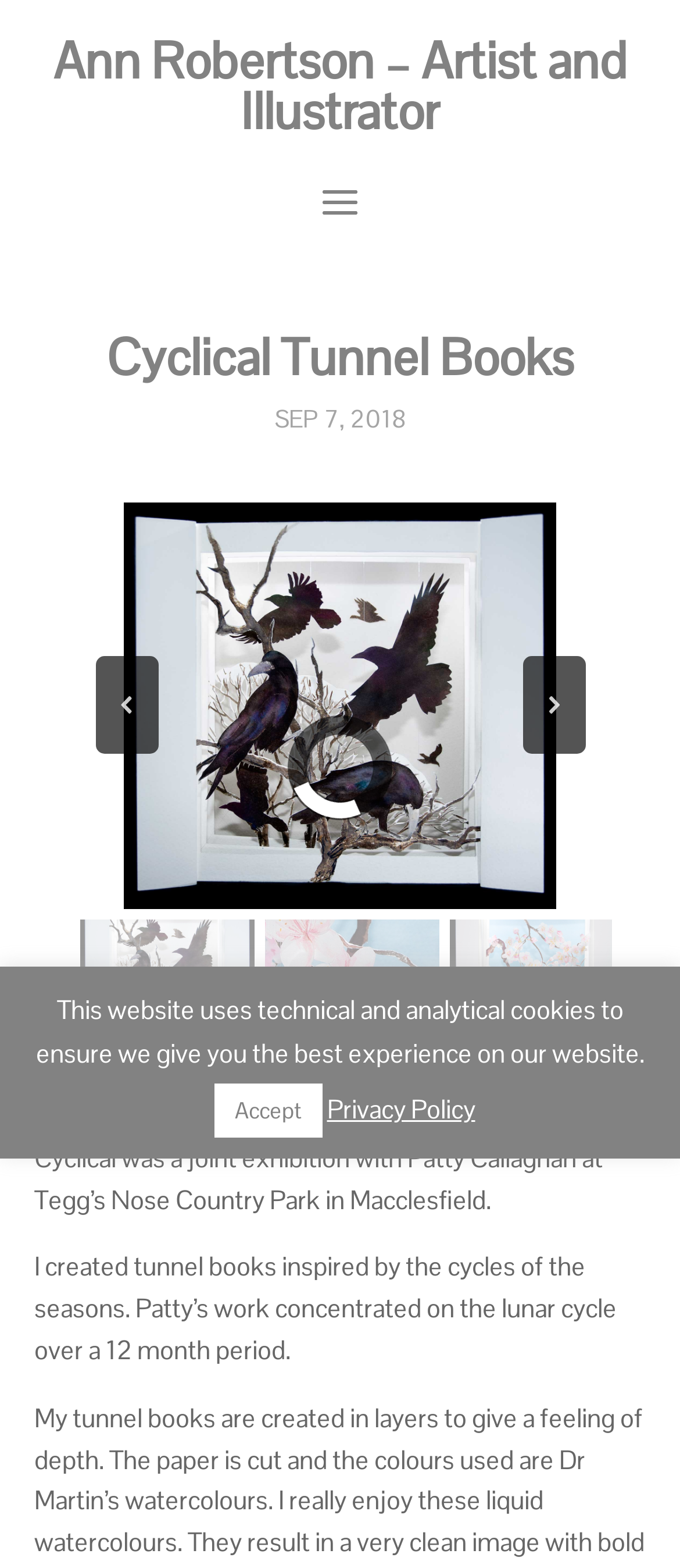Answer the question with a single word or phrase: 
What is the location of the exhibition?

Tegg’s Nose Country Park in Macclesfield